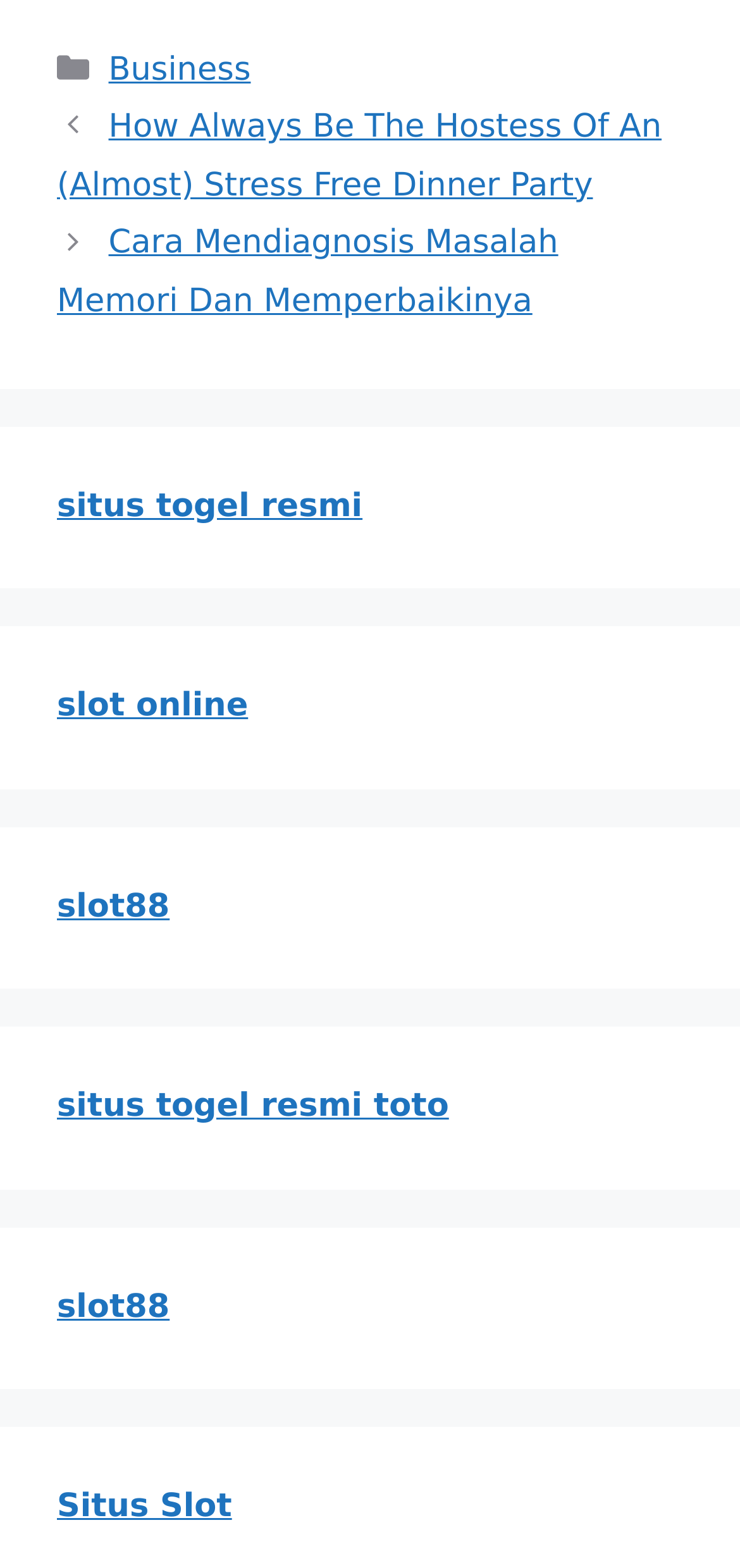How many links are there in the footer section?
Use the information from the screenshot to give a comprehensive response to the question.

I counted the number of link elements within the FooterAsNonLandmark element, which includes links such as 'Business', 'How Always Be The Hostess Of An (Almost) Stress Free Dinner Party', and others, totaling 7 links.